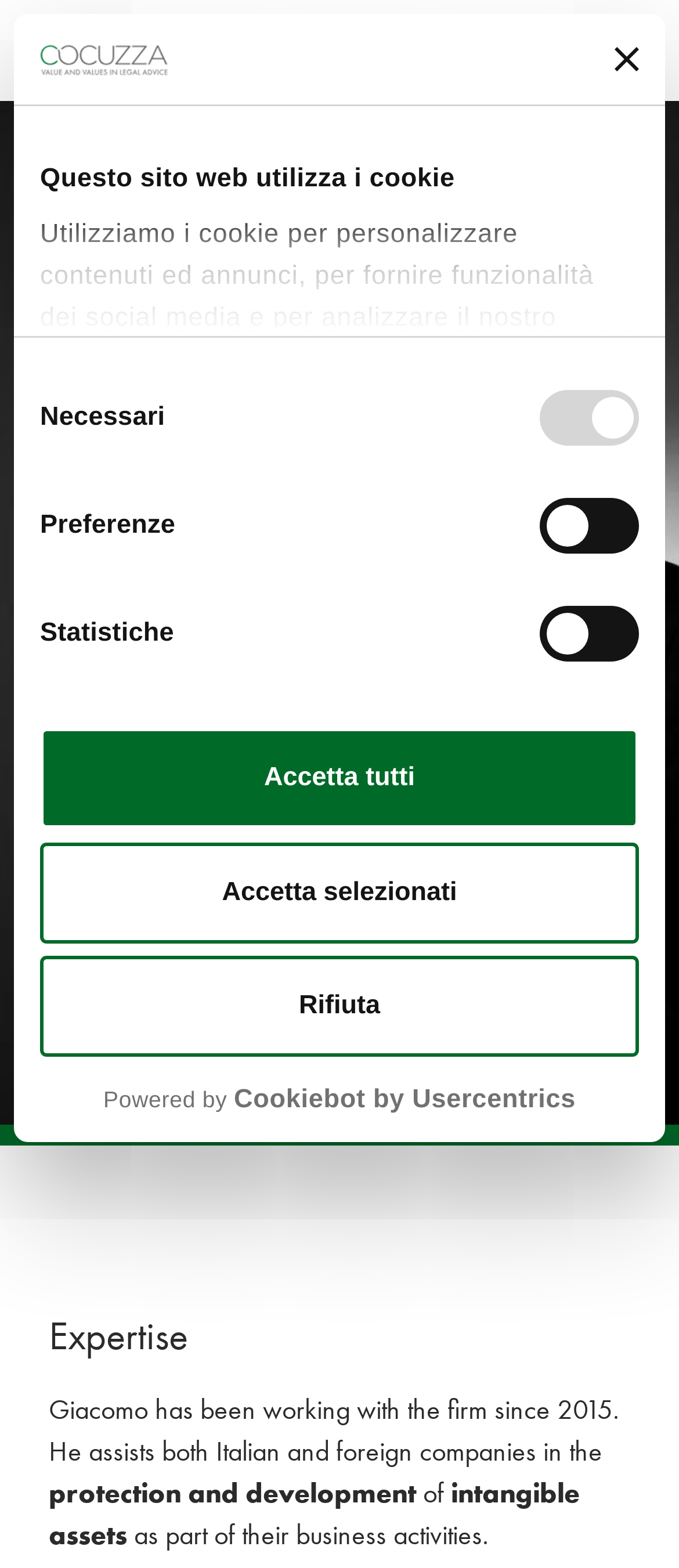Describe all the key features of the webpage in detail.

The webpage is about Giacomo Gori, an of Counsel at Cocuzza. At the top, there is a logo of Cocuzza and a navigation button on the right. Below the logo, there is a heading with Giacomo Gori's name and title. 

On the left side, there is a section about Giacomo Gori's expertise, which includes a brief description of his work experience and the services he provides to companies. 

On the right side, there is a modal dialog about cookies, which includes a logo, a button to close the banner, and a tab panel with information about cookies and consent options. The tab panel has a heading, a paragraph of text, and four checkboxes for different types of cookies. There are also three buttons at the bottom: "Rifiuta", "Accetta selezionati", and "Accetta tutti". 

At the bottom of the page, there is a link to the Cocuzza website and a powered-by statement with a link to Cookiebot by Usercentrics.